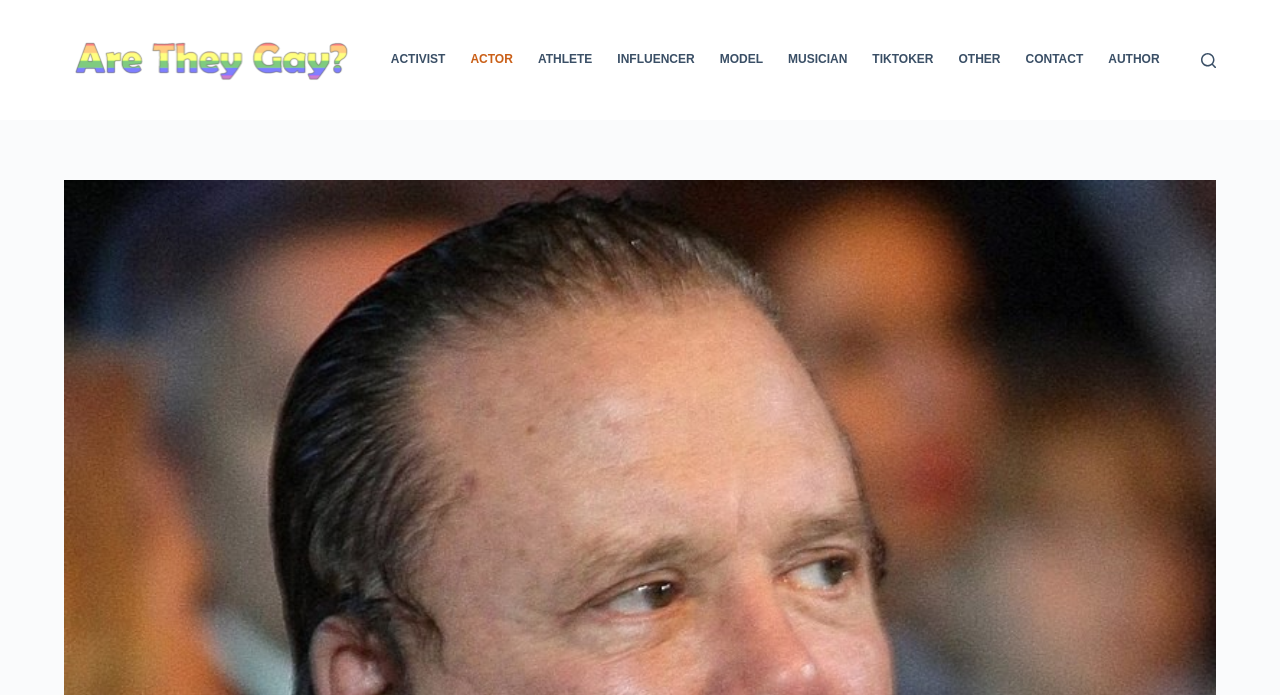Locate and provide the bounding box coordinates for the HTML element that matches this description: "Model".

[0.552, 0.0, 0.606, 0.173]